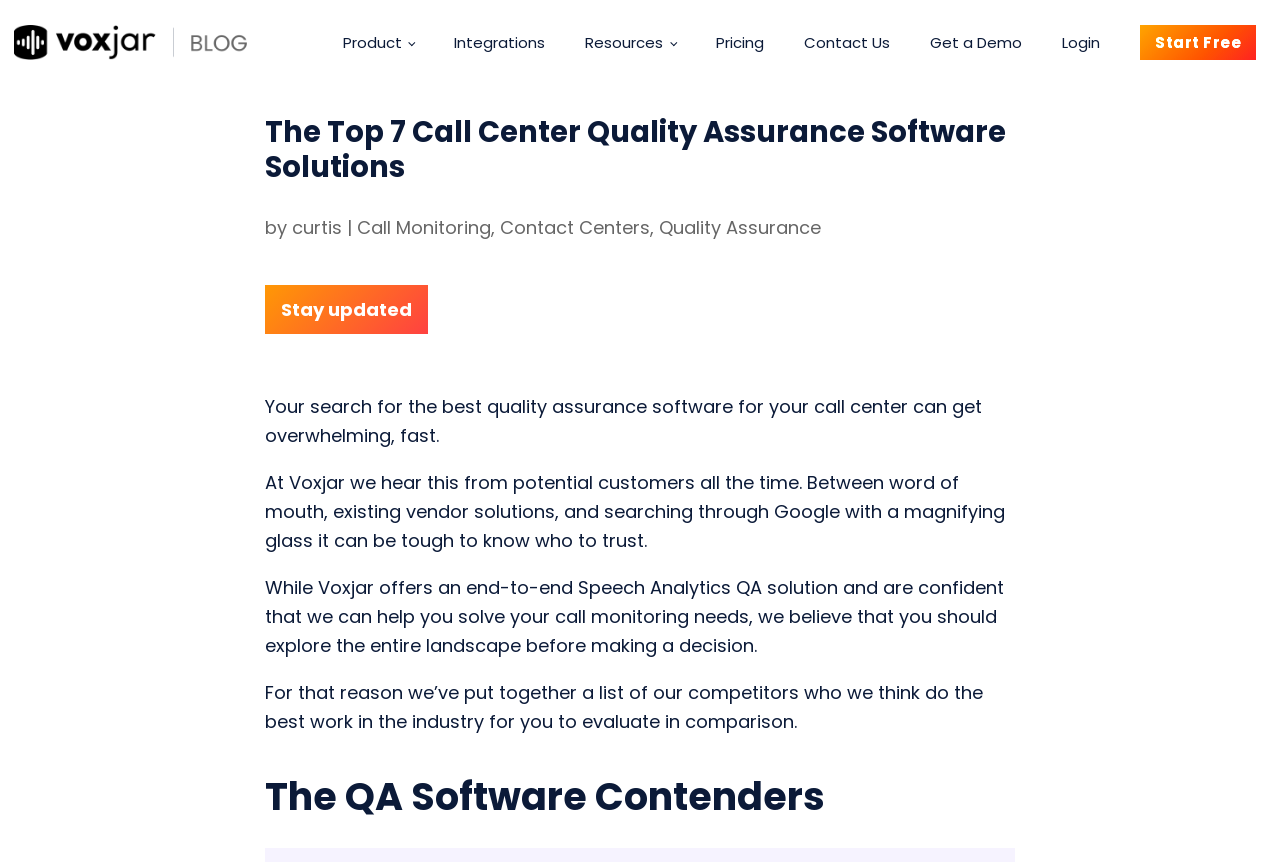Respond to the following query with just one word or a short phrase: 
What is the purpose of the article?

To compare QA software solutions